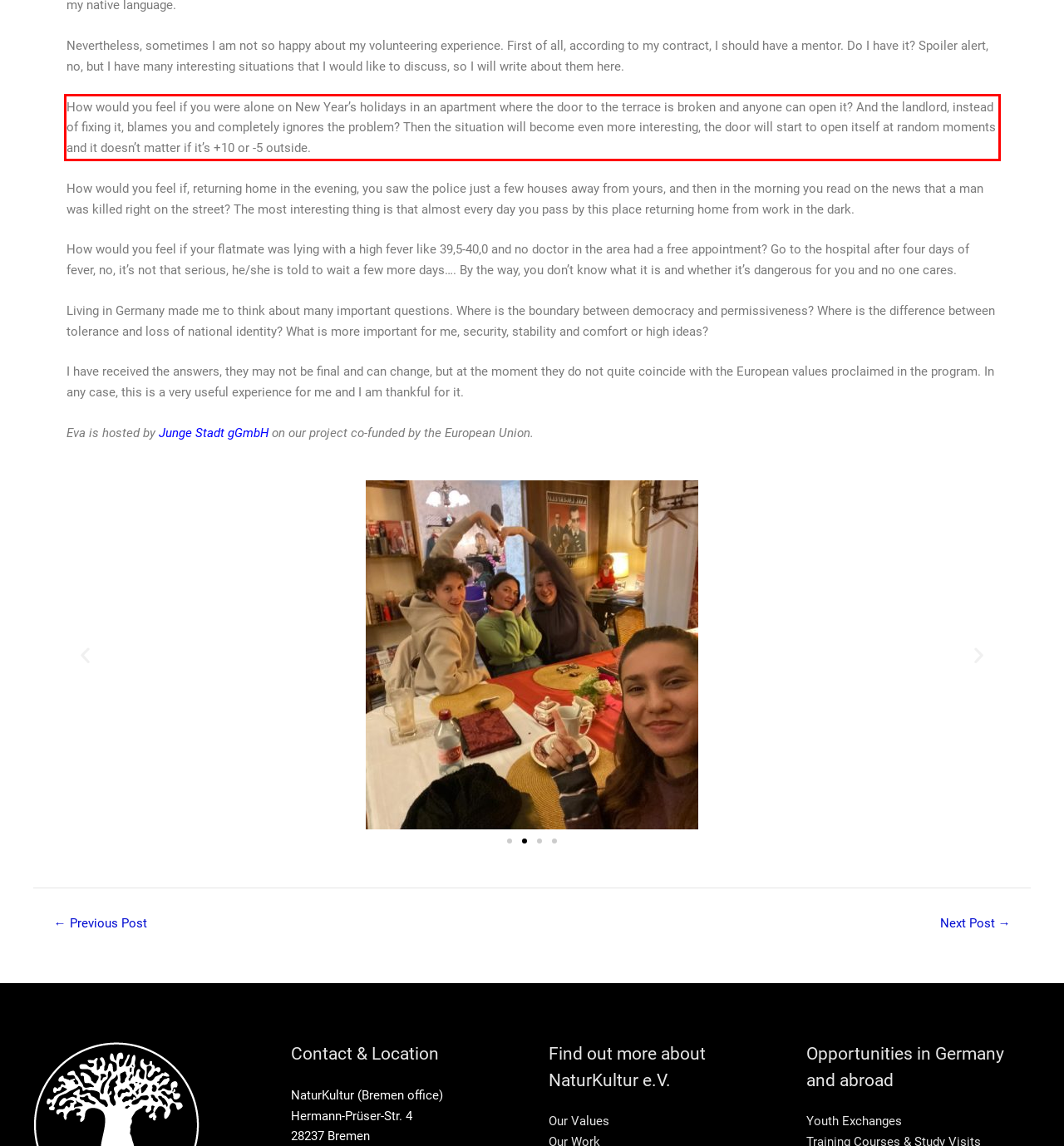By examining the provided screenshot of a webpage, recognize the text within the red bounding box and generate its text content.

How would you feel if you were alone on New Year’s holidays in an apartment where the door to the terrace is broken and anyone can open it? And the landlord, instead of fixing it, blames you and completely ignores the problem? Then the situation will become even more interesting, the door will start to open itself at random moments and it doesn’t matter if it’s +10 or -5 outside.